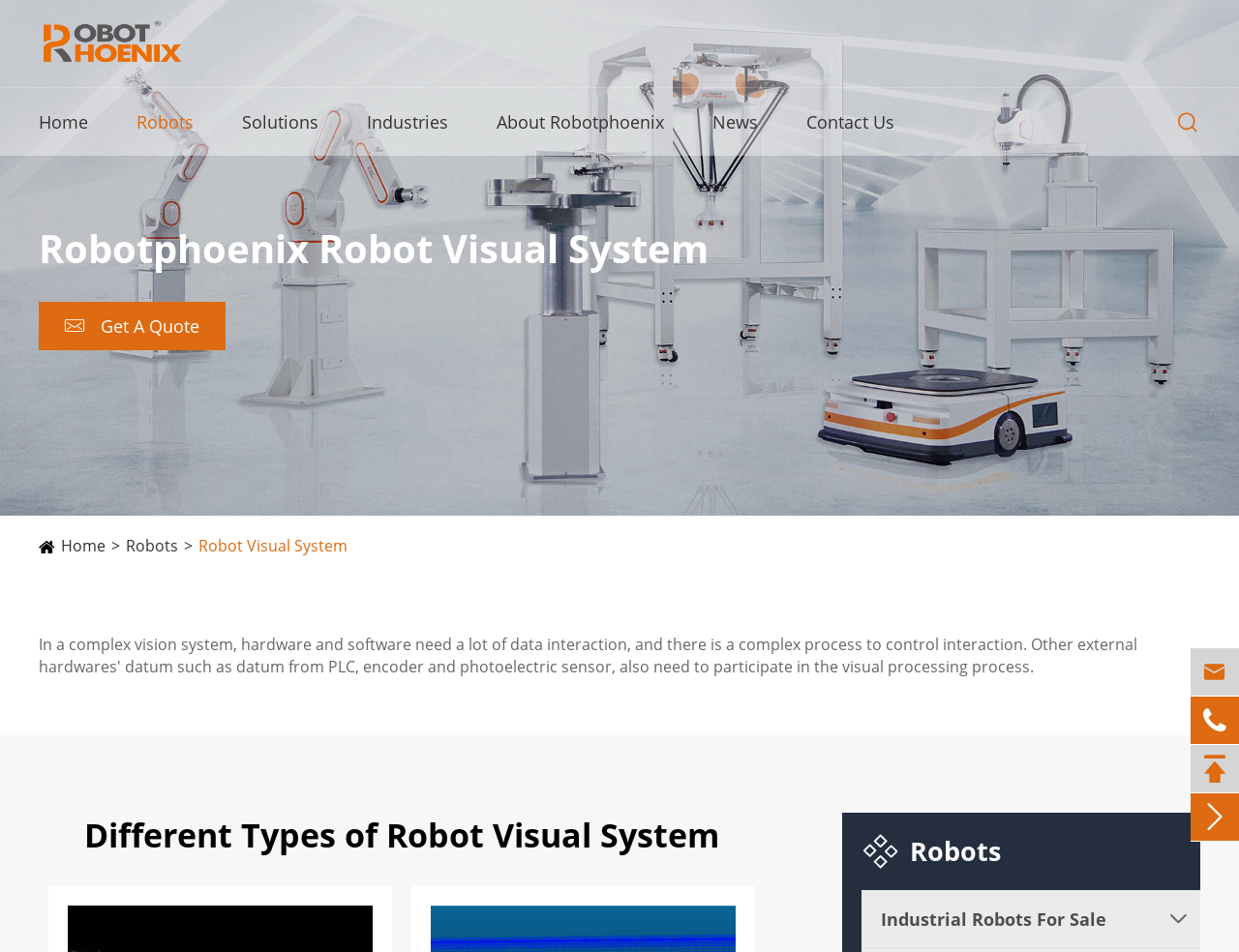How many types of robot visual systems are mentioned on the webpage?
Please give a detailed and elaborate answer to the question.

The webpage mentions 'Different Types of Robot Visual System' as a heading, indicating that there are multiple types of robot visual systems, but the exact number is not specified.